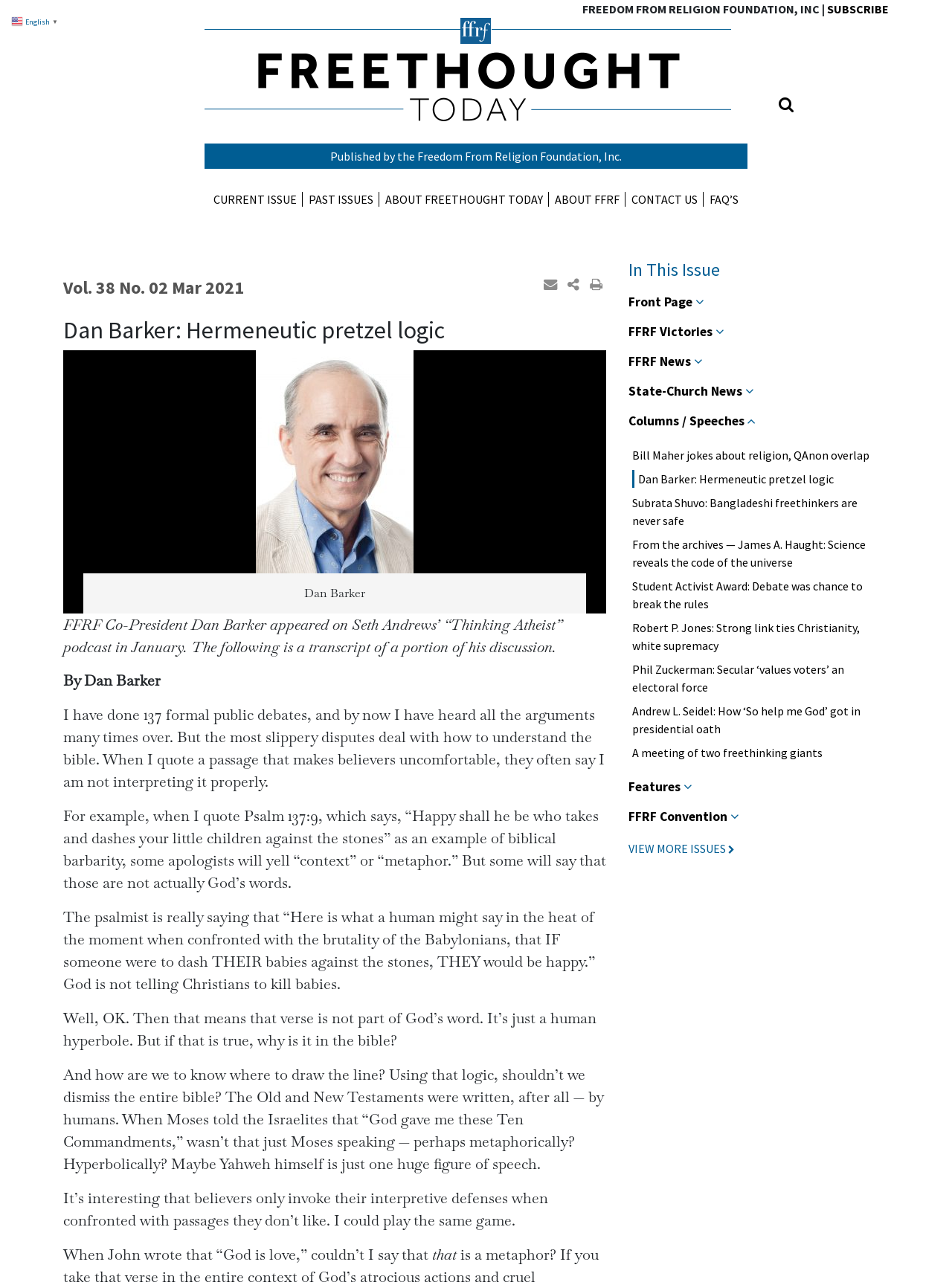Analyze the image and deliver a detailed answer to the question: What is the name of the organization publishing this webpage?

The name of the organization is mentioned in the top-left corner of the webpage as 'FREEDOM FROM RELIGION FOUNDATION, INC'.